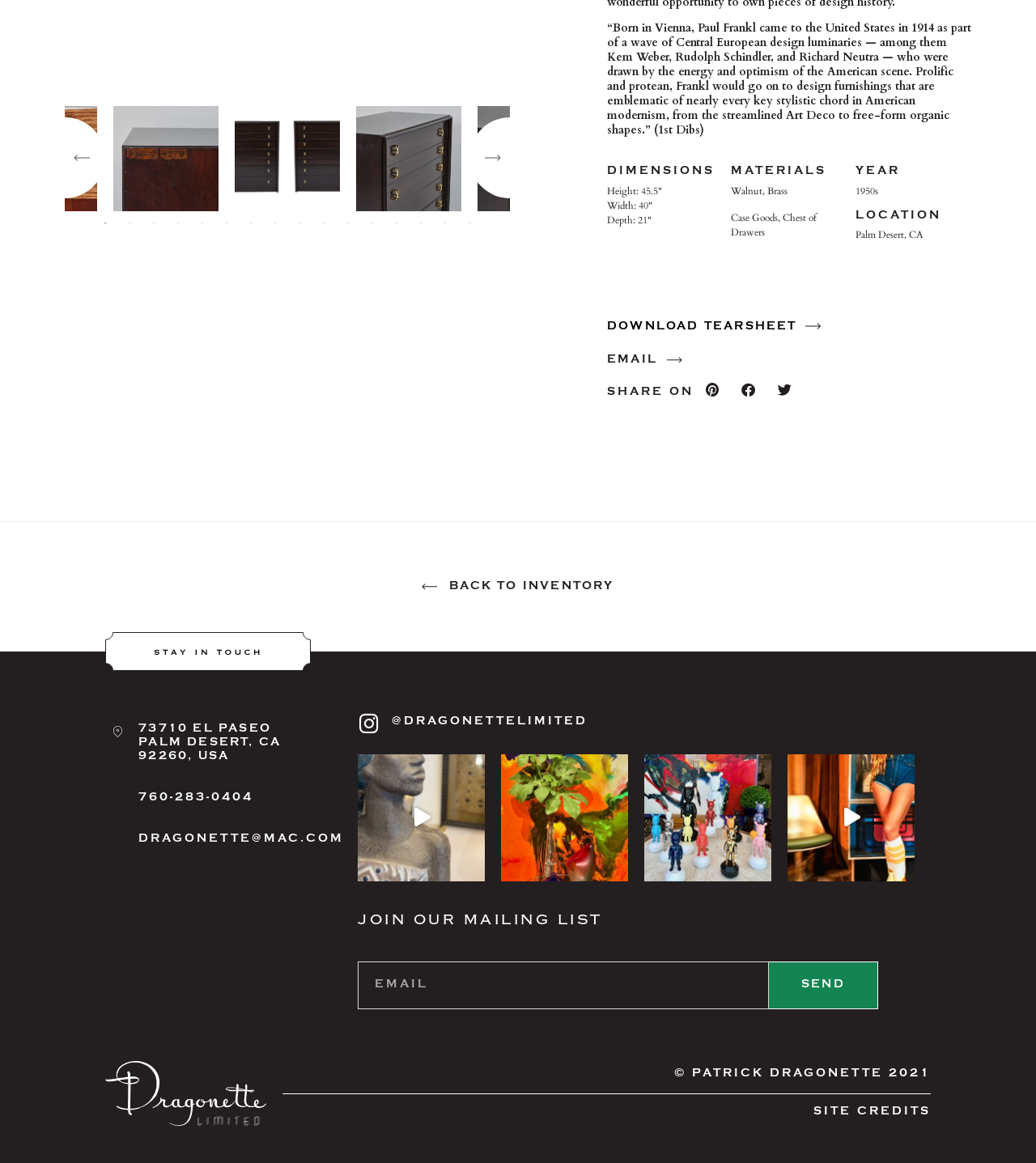Locate the bounding box coordinates of the area where you should click to accomplish the instruction: "Download the tearsheet".

[0.586, 0.277, 0.784, 0.287]